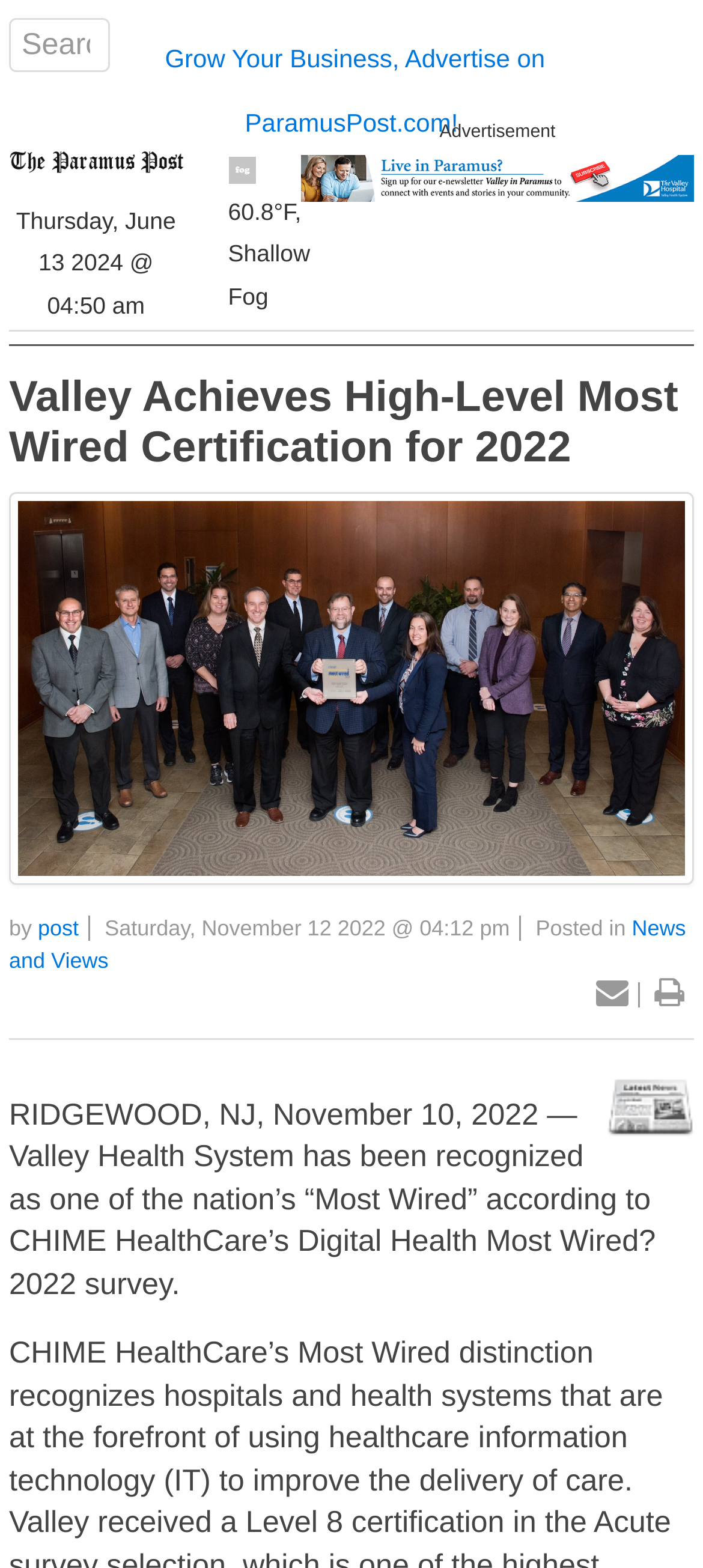Please determine the bounding box coordinates of the clickable area required to carry out the following instruction: "Search for something". The coordinates must be four float numbers between 0 and 1, represented as [left, top, right, bottom].

[0.013, 0.011, 0.156, 0.046]